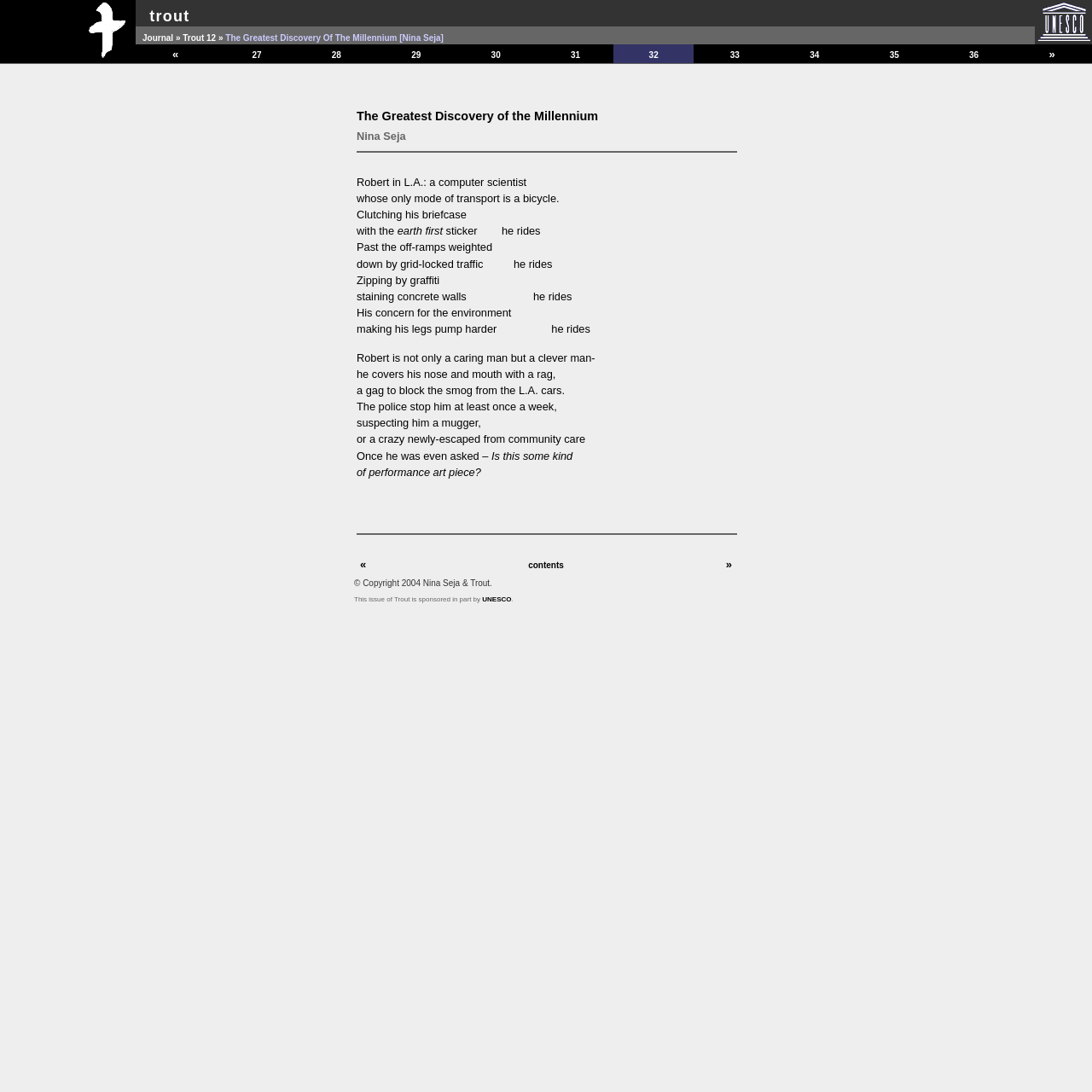How often does the police stop Robert?
Please answer using one word or phrase, based on the screenshot.

at least once a week